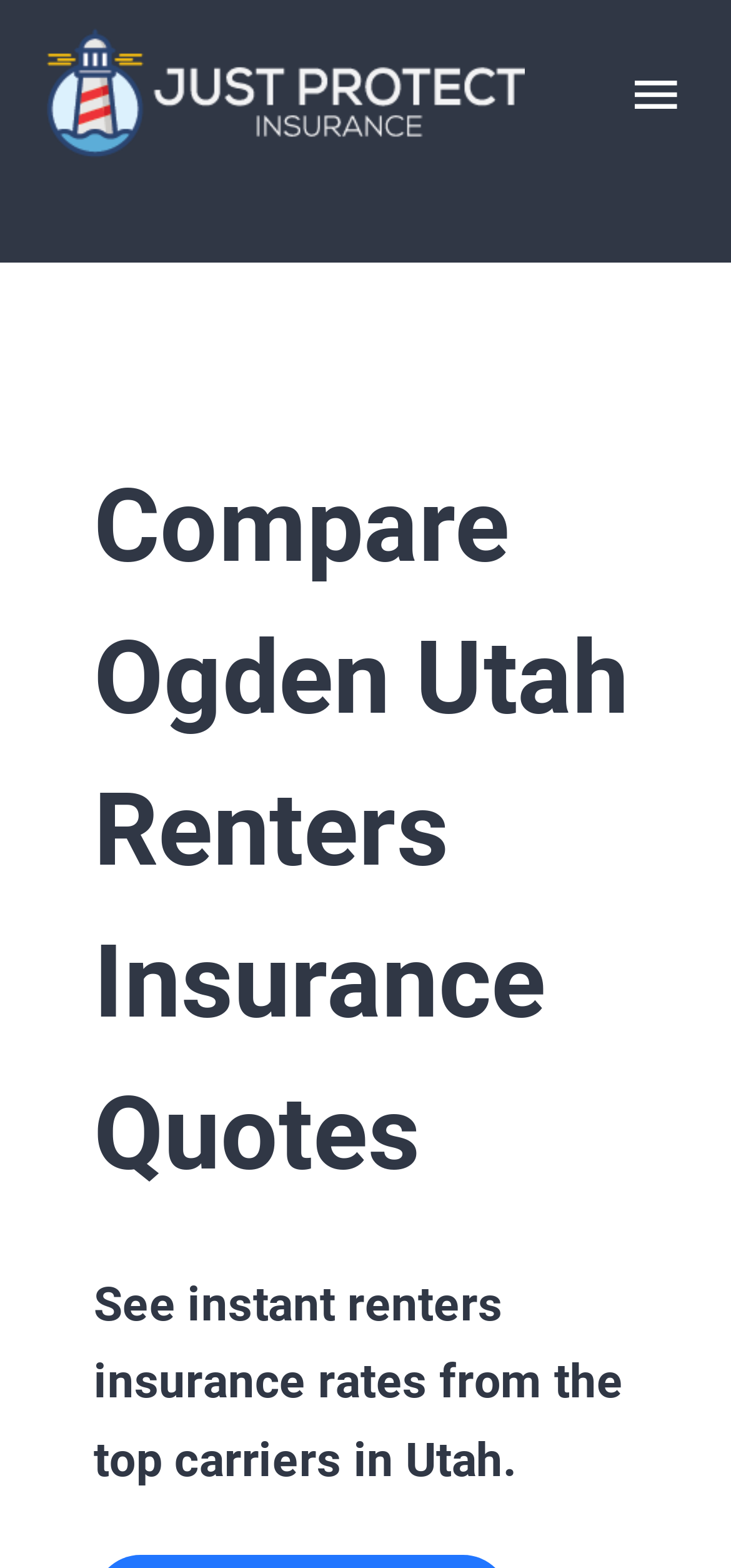How many main menu items are there?
Please answer the question as detailed as possible based on the image.

I counted the number of links in the main menu, which are 'HOME', 'SERVICES', 'ABOUT', 'CONTACT US', and 'BLOG', and found that there are 5 main menu items.